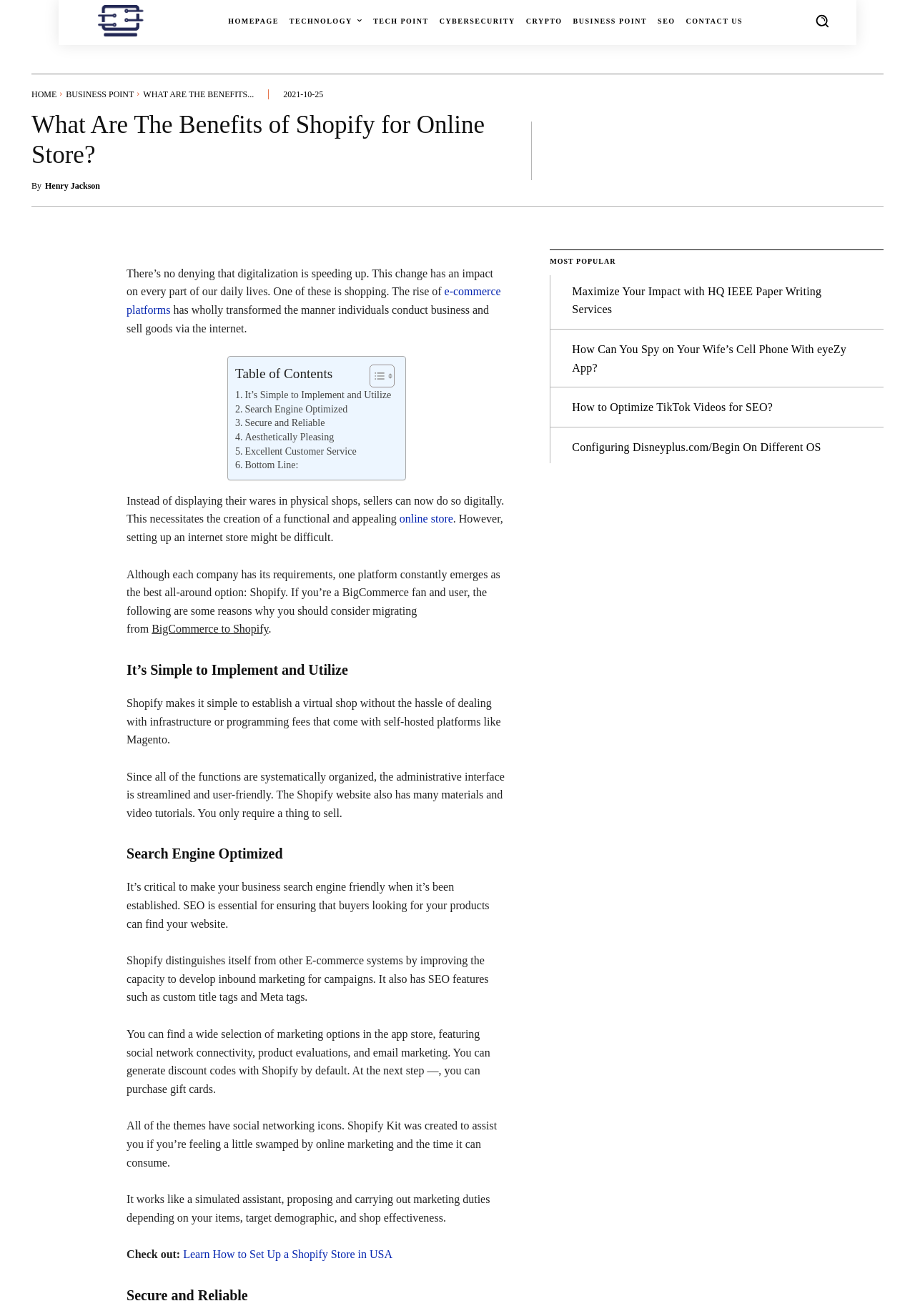What can be generated with Shopify by default?
Based on the image, answer the question with as much detail as possible.

According to the webpage, Shopify allows users to generate discount codes by default, and at the next step, users can purchase gift cards.